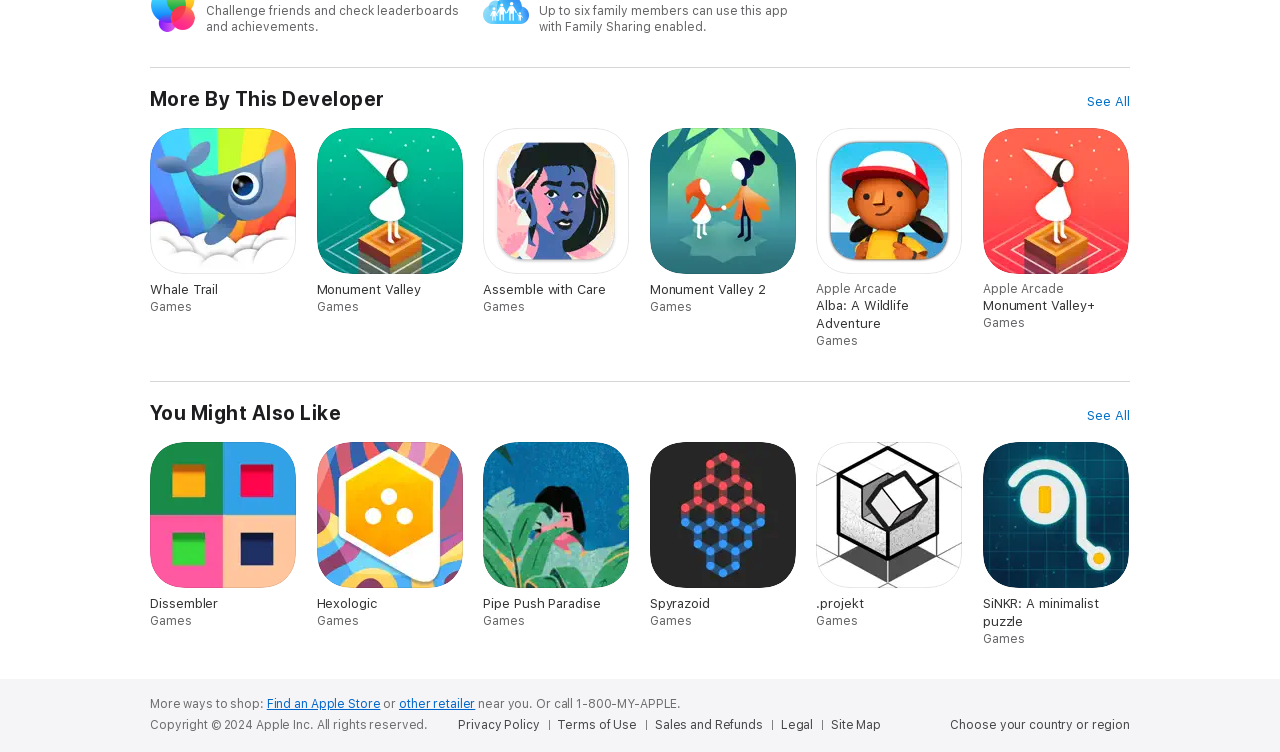Use a single word or phrase to answer the question:
What is the app's feature mentioned in the first heading?

Challenge friends